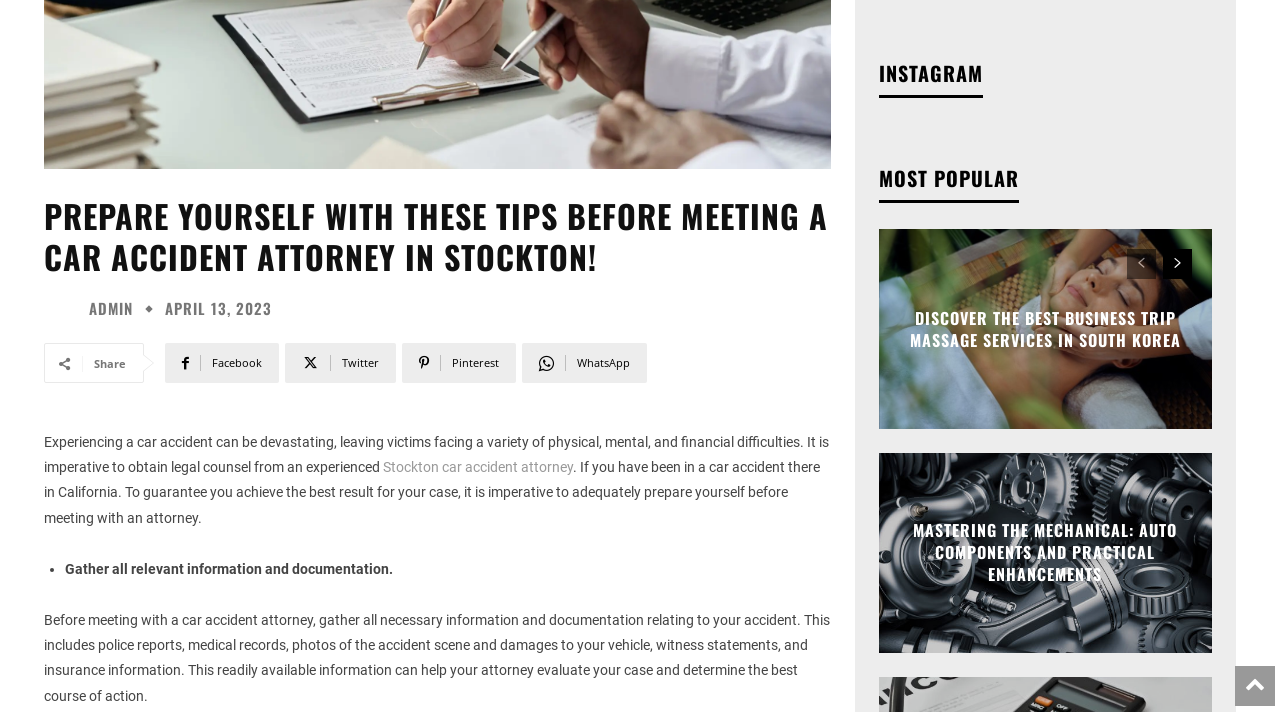Locate the UI element described by parent_node: ADMIN title="admin" and provide its bounding box coordinates. Use the format (top-left x, top-left y, bottom-right x, bottom-right y) with all values as floating point numbers between 0 and 1.

[0.034, 0.412, 0.066, 0.454]